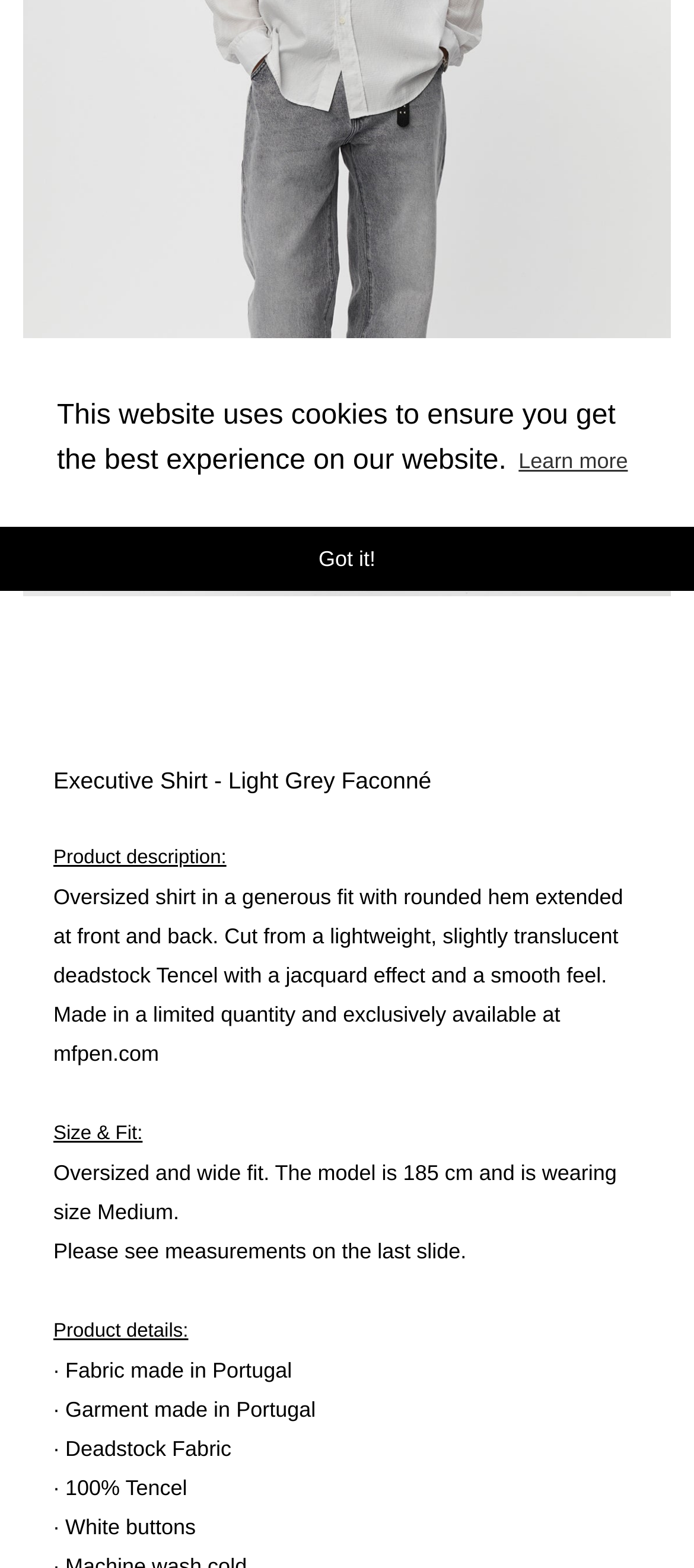Given the description of a UI element: "6", identify the bounding box coordinates of the matching element in the webpage screenshot.

[0.603, 0.402, 0.654, 0.424]